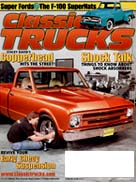Generate a descriptive account of all visible items and actions in the image.

The image features the cover of the October 2005 issue of *Classic Trucks Magazine*, showcasing an eye-catching orange classic pickup truck. The vehicle, prominently displayed, captures the essence of vintage automotive craftsmanship and customization. In the foreground, a person is seen working on the truck, hinting at the hands-on nature of classic truck restoration.

The magazine's title, "Classic TRUCKS," is prominently featured in bold letters at the top, while below it highlights the truck nicknamed "Copperhead," which was built to demonstrate the potential of ’67-72 GM trucks. A tagline reads "Shock Talk," suggesting a focus on performance modifications. Additional text along the bottom includes references to noteworthy features or projects, such as "Stacey David's Popular Build Hits the Streets," further emphasizing the magazine's commitment to showcasing classic truck culture.